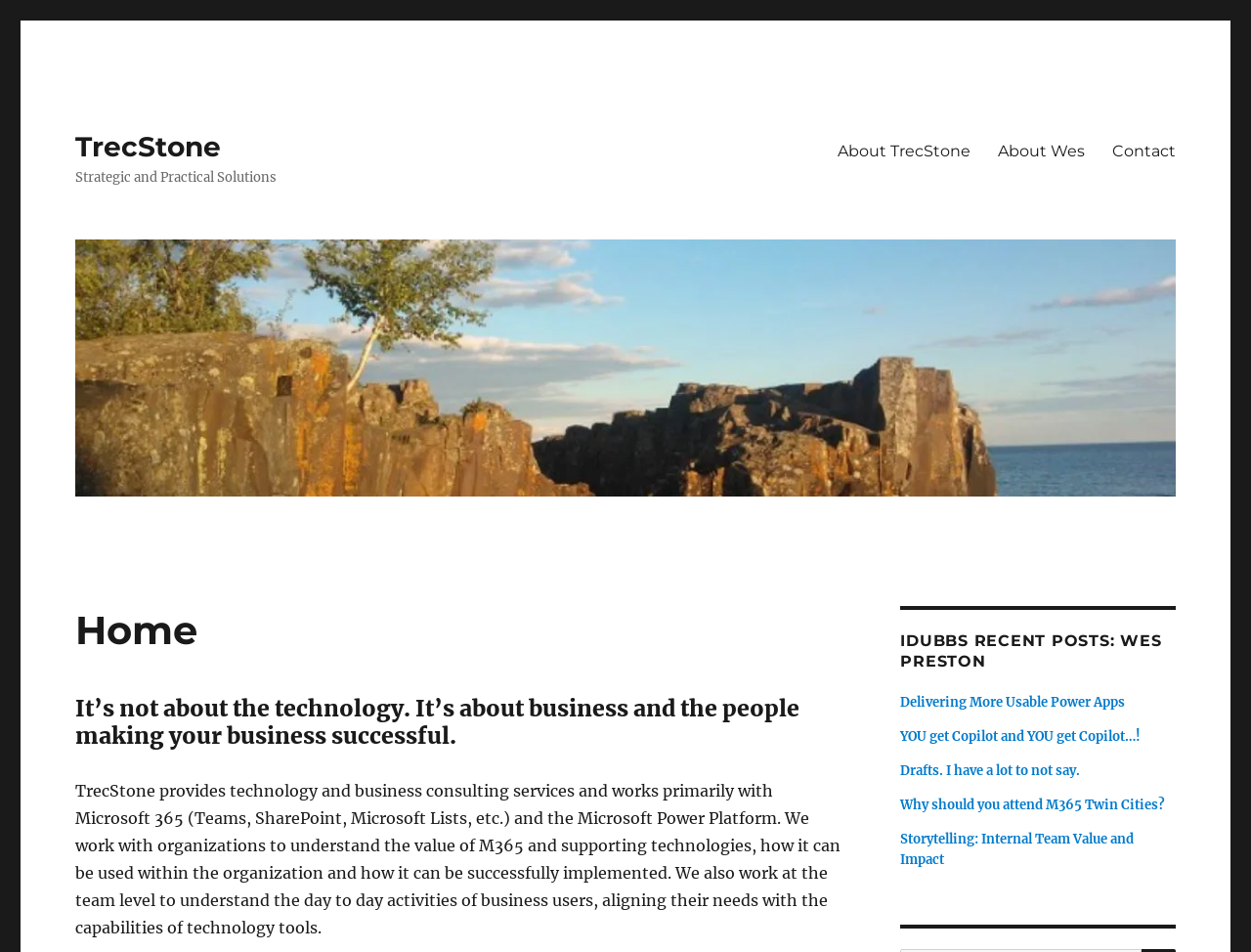From the webpage screenshot, identify the region described by Delivering More Usable Power Apps. Provide the bounding box coordinates as (top-left x, top-left y, bottom-right x, bottom-right y), with each value being a floating point number between 0 and 1.

[0.72, 0.729, 0.899, 0.746]